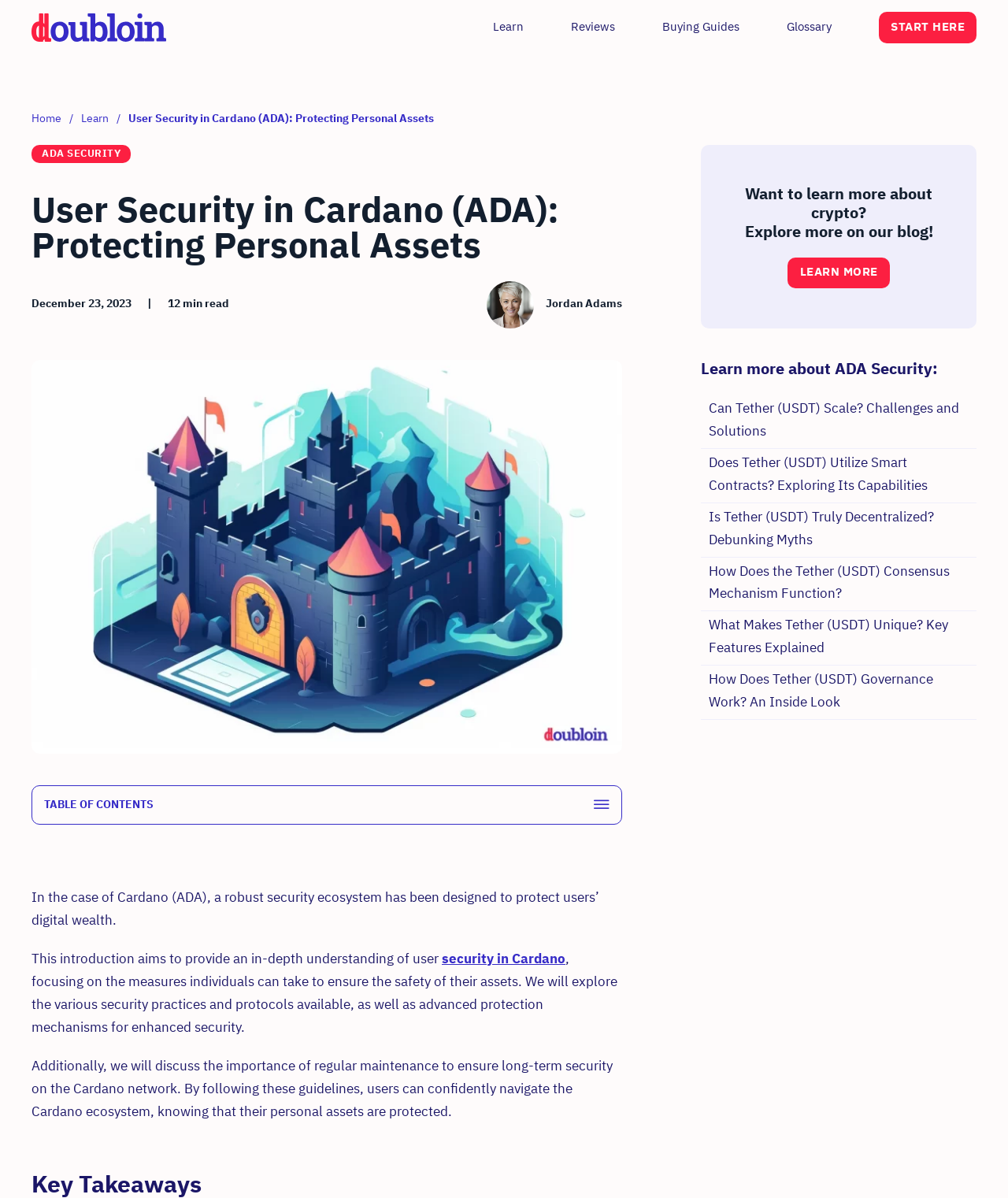Please provide the bounding box coordinates for the element that needs to be clicked to perform the following instruction: "Click on the 'LEARN MORE' button". The coordinates should be given as four float numbers between 0 and 1, i.e., [left, top, right, bottom].

[0.781, 0.215, 0.883, 0.24]